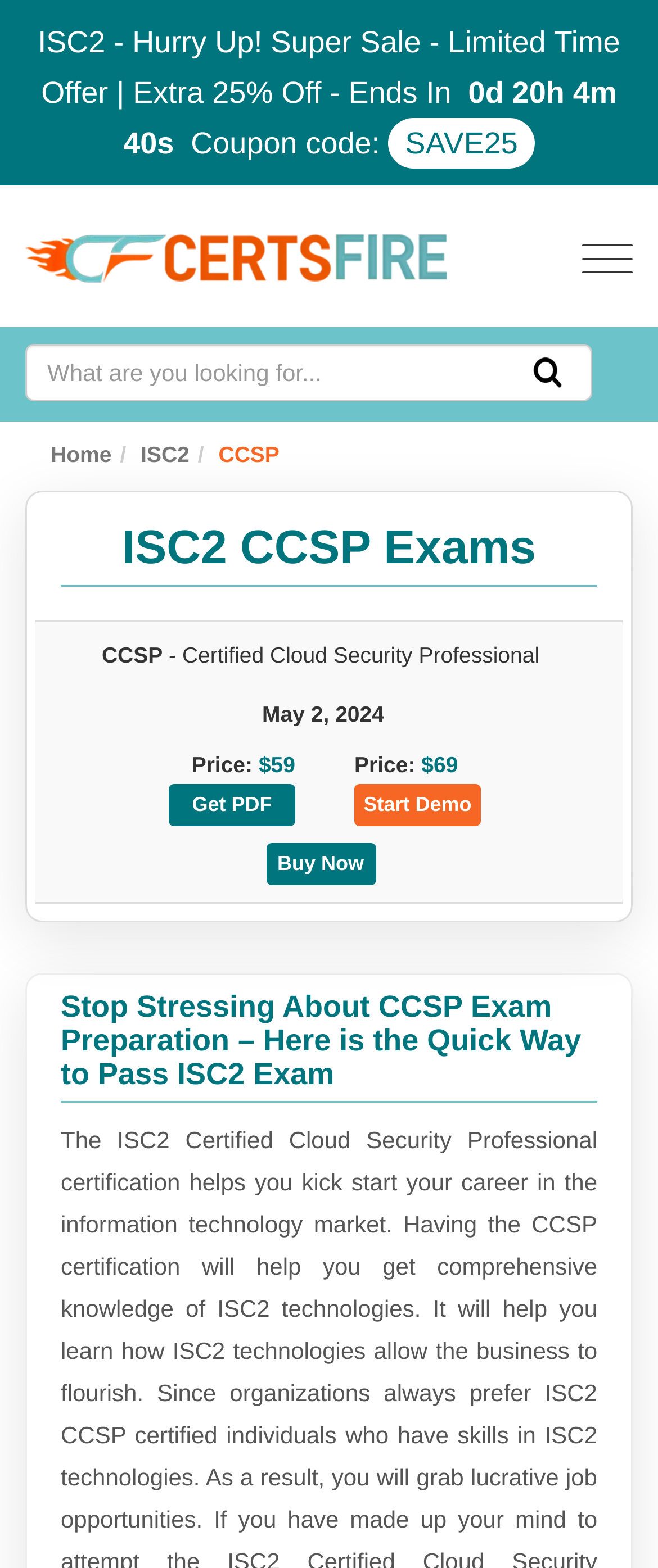Generate a detailed explanation of the webpage's features and information.

The webpage is focused on ISC2 CCSP exam preparation, with a prominent title "Become Certified with ISC2 CCSP Practice Questions". At the top, there is a limited-time offer banner with a 25% discount coupon code "SAVE25". Below this, there is a navigation toggle button on the right side.

On the left side, there is a logo of CertsFire, which is a link, accompanied by a search bar with a placeholder text "What are you looking for...". There is also a search icon image next to the search bar.

The main content area is divided into sections. The first section has a heading "ISC2 CCSP Exams" and lists the exam details, including the title "CCSP - Certified Cloud Security Professional", the date "May 2, 2024", and the price "$59". There are two call-to-action buttons, "Get PDF" and "Start Demo", with the latter having a higher price tag of "$69".

Below this section, there is a prominent heading "Stop Stressing About CCSP Exam Preparation – Here is the Quick Way to Pass ISC2 Exam", which suggests that the webpage offers a quick and easy way to prepare for the exam. There is also a "Buy Now" link on the right side.

The webpage has a total of 5 links, including the logo link, navigation links "Home" and "ISC2", and two links related to the exam "CCSP". There are 7 buttons, including the navigation toggle, search icon, "Get PDF", "Start Demo", and "Buy Now". There are 11 static text elements, including the title, headings, and descriptive text.